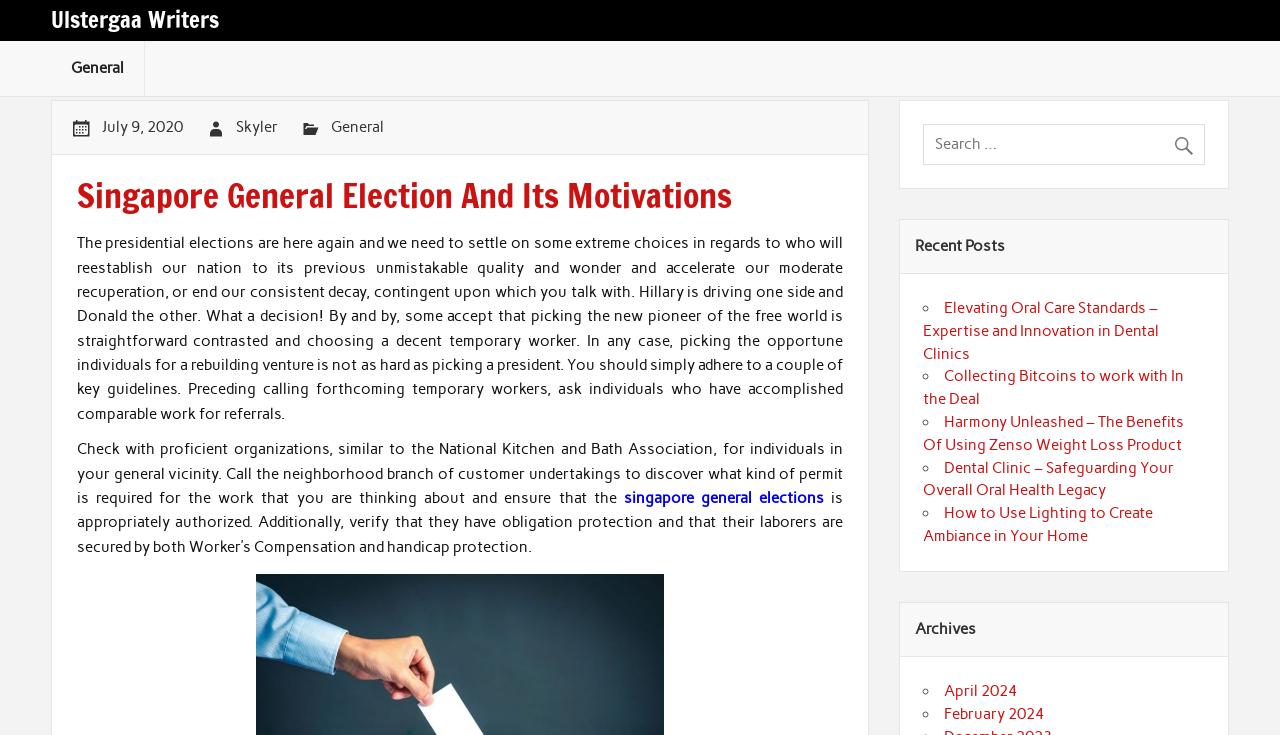What is the section below the search bar?
Refer to the image and give a detailed answer to the query.

The section below the search bar is labeled 'Recent Posts' and contains a list of links to recent articles, including 'Elevating Oral Care Standards – Expertise and Innovation in Dental Clinics' and others.